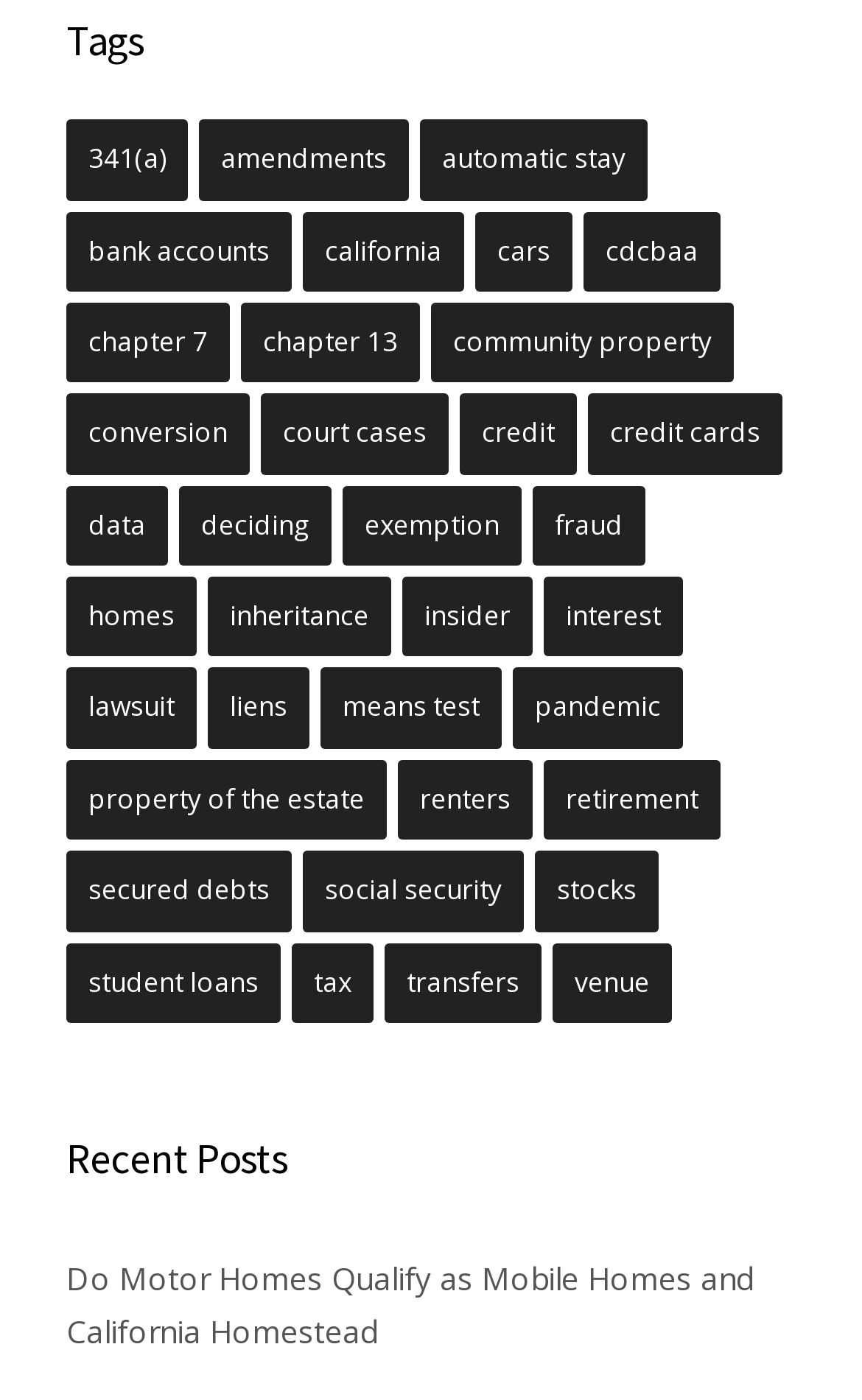What is the topic of the most recent post? Based on the screenshot, please respond with a single word or phrase.

Motor Homes and California Homestead